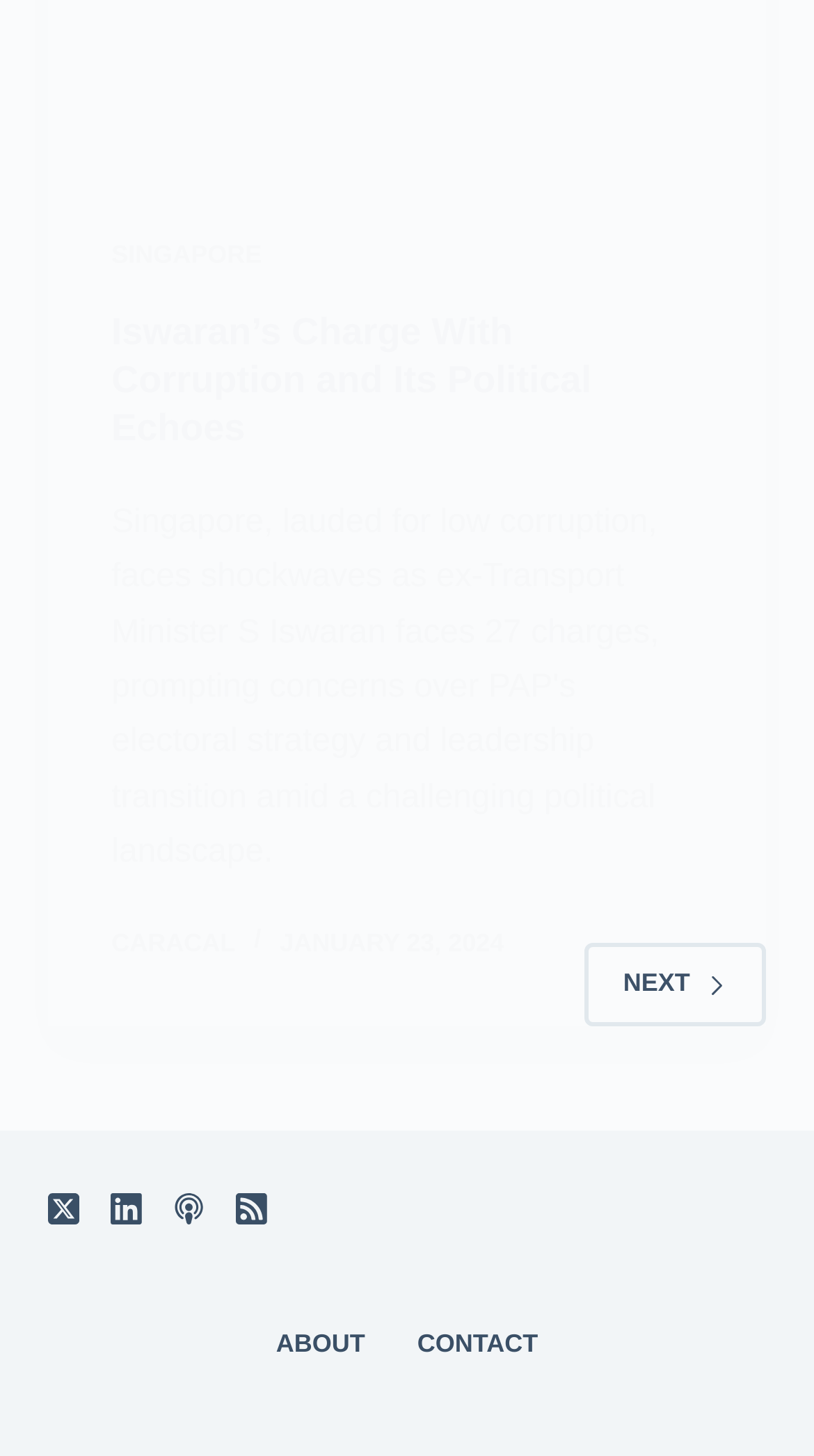Specify the bounding box coordinates of the region I need to click to perform the following instruction: "Access the ABOUT page". The coordinates must be four float numbers in the range of 0 to 1, i.e., [left, top, right, bottom].

[0.307, 0.913, 0.481, 0.935]